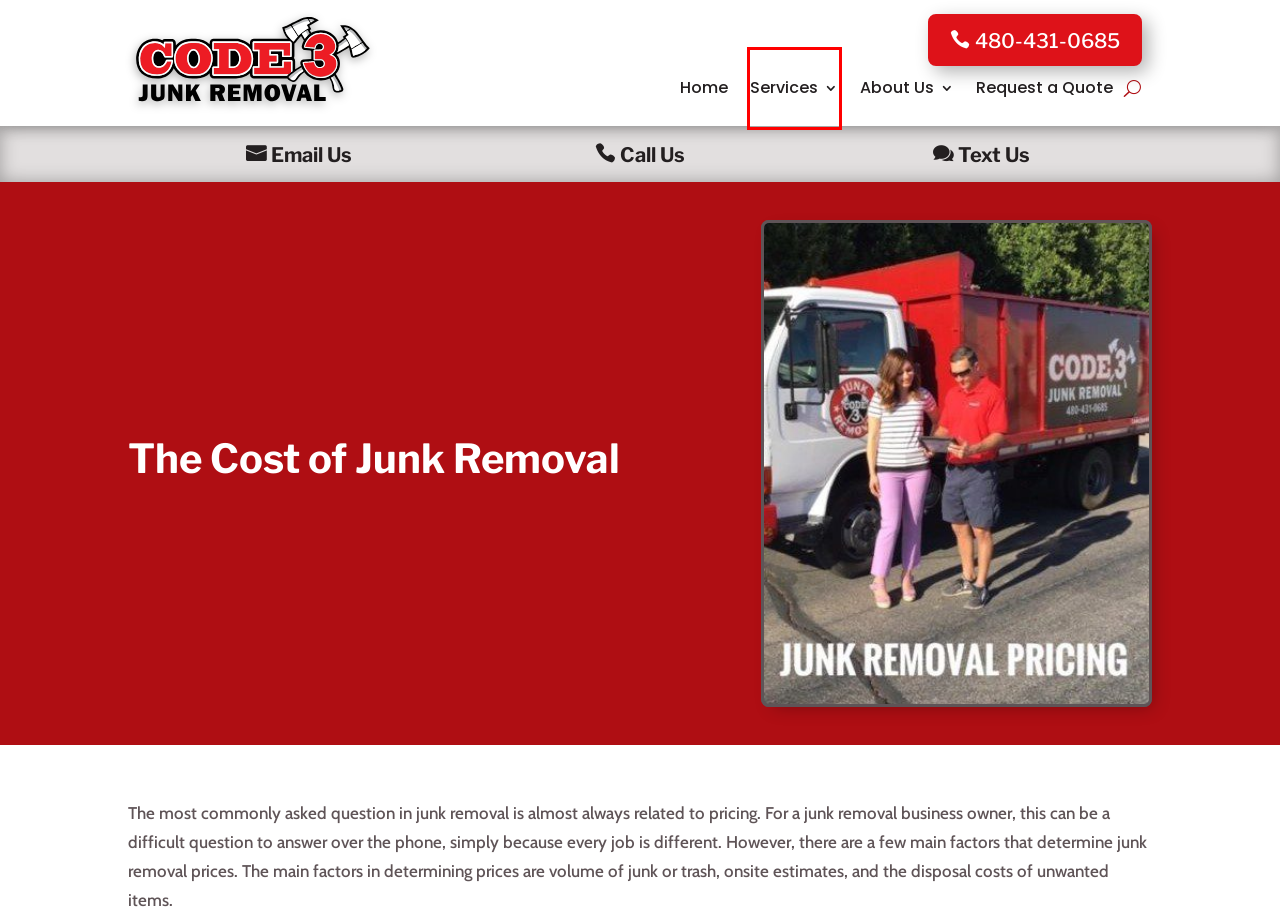Consider the screenshot of a webpage with a red bounding box around an element. Select the webpage description that best corresponds to the new page after clicking the element inside the red bounding box. Here are the candidates:
A. Garage Clean Out Gilbert - Code 3 Junk Removal
B. Services - Code 3 Junk Removal
C. Pool Fence Removal - Code 3 Junk Removal
D. Code 3 Junk Removal - Firefighter Owned Trash & Junk Removal Company
E. Furniture and Appliance Removal - Code 3 Junk Removal
F. Commercial Junk Removal - Code 3 Junk Removal
G. About Us - Code 3 Junk Removal
H. Request a Free Quote - Code 3 Junk Removal

B